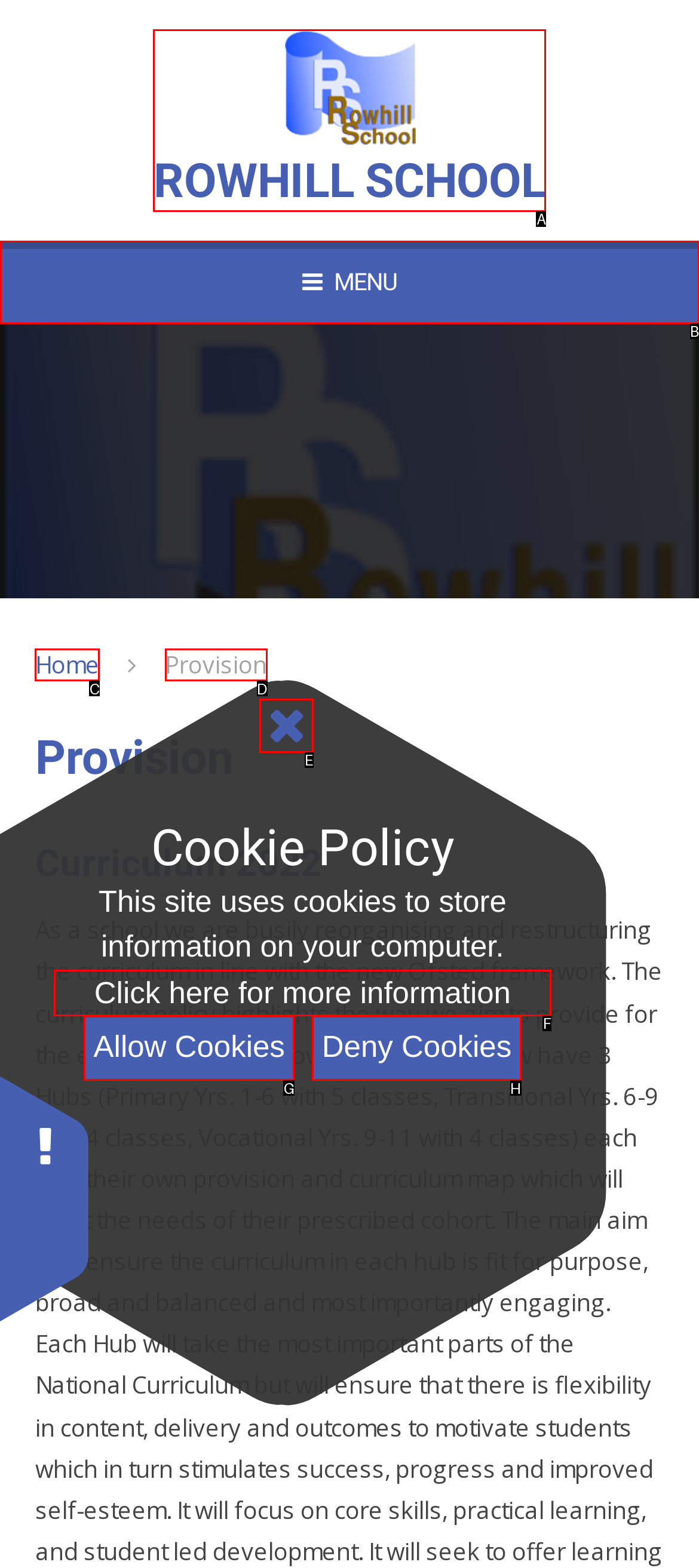Select the proper UI element to click in order to perform the following task: Click the Logo link. Indicate your choice with the letter of the appropriate option.

A